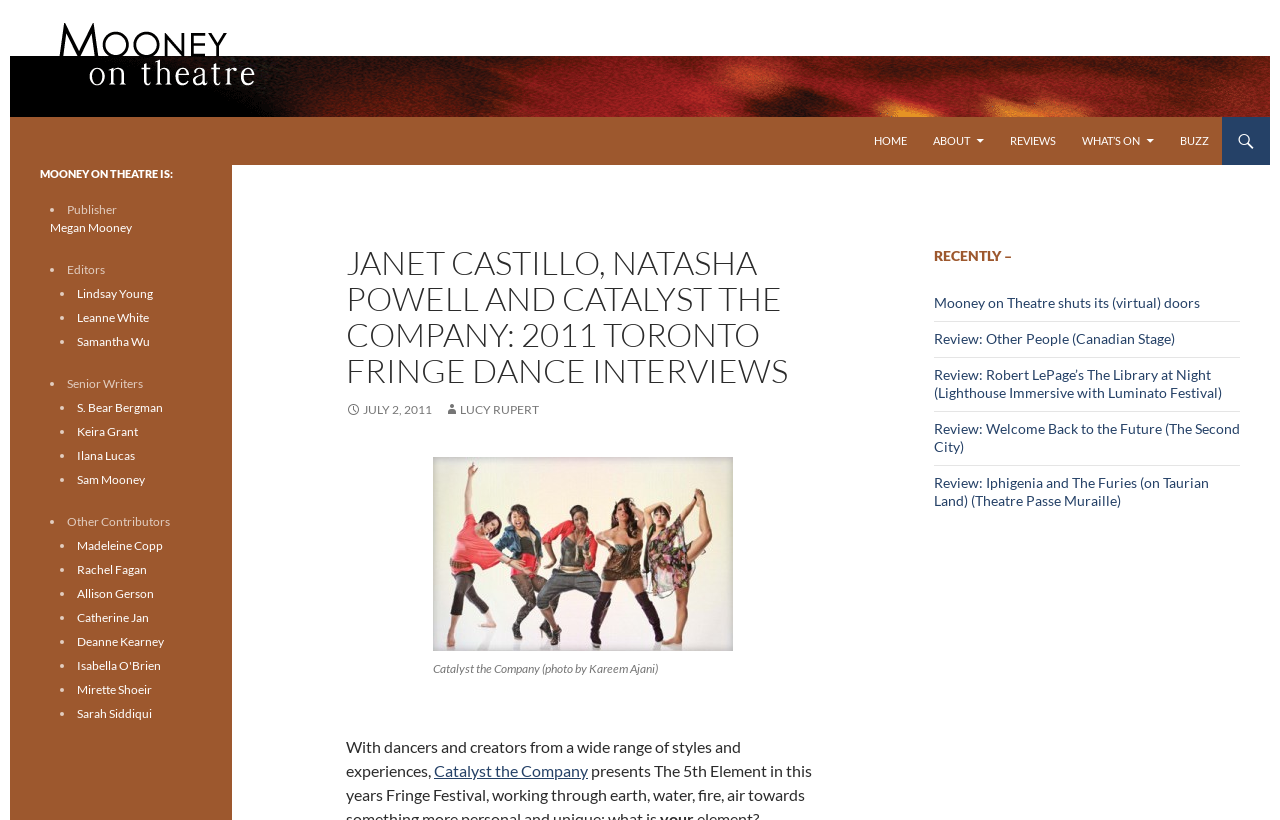Who is the publisher of Mooney on Theatre?
Using the details shown in the screenshot, provide a comprehensive answer to the question.

The publisher of Mooney on Theatre is listed in the 'MOONEY ON THEATRE IS:' section, which is located at the bottom left corner of the webpage. Megan Mooney is listed as the publisher, with a link to her profile.